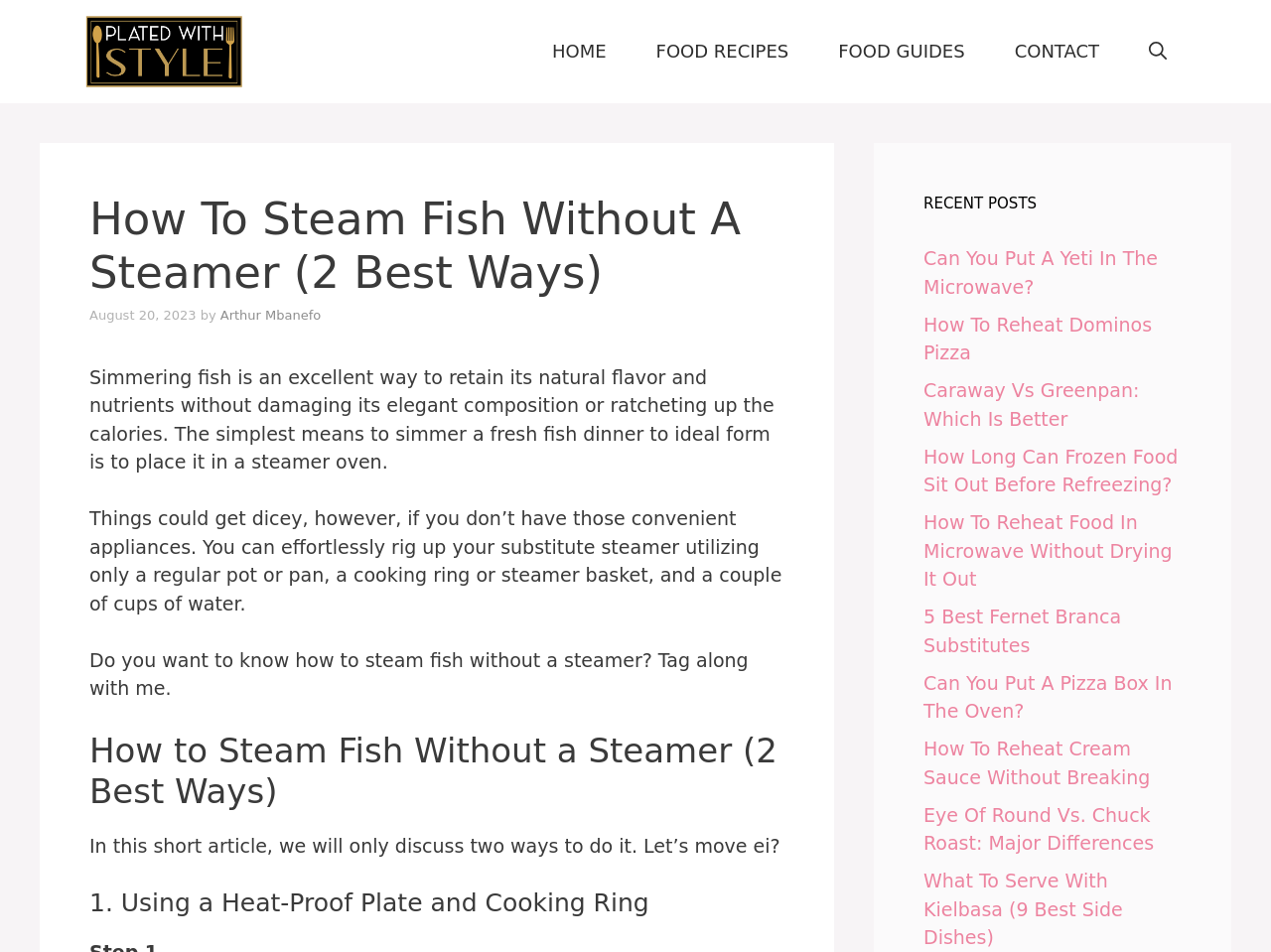Locate the bounding box coordinates of the area that needs to be clicked to fulfill the following instruction: "Click on the 'Can You Put A Yeti In The Microwave?' link". The coordinates should be in the format of four float numbers between 0 and 1, namely [left, top, right, bottom].

[0.727, 0.26, 0.911, 0.312]